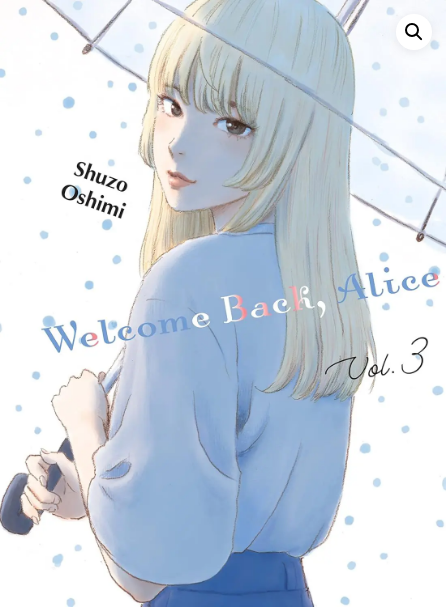What is the character holding?
Please provide a single word or phrase in response based on the screenshot.

An umbrella